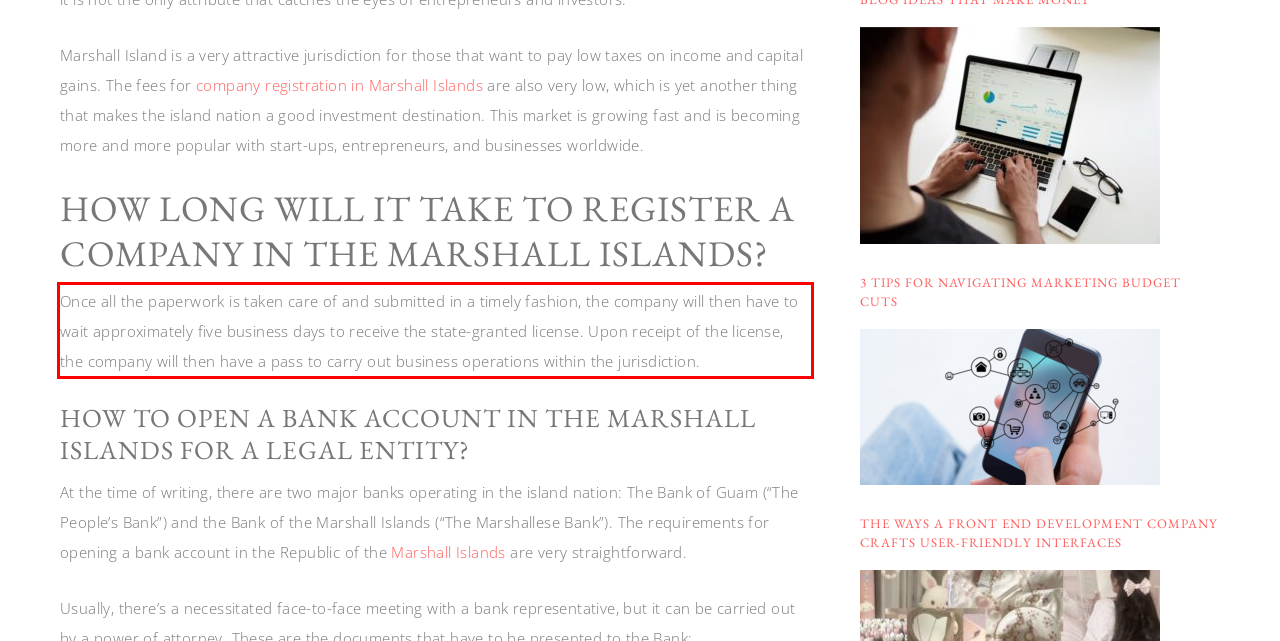You are given a screenshot of a webpage with a UI element highlighted by a red bounding box. Please perform OCR on the text content within this red bounding box.

Once all the paperwork is taken care of and submitted in a timely fashion, the company will then have to wait approximately five business days to receive the state-granted license. Upon receipt of the license, the company will then have a pass to carry out business operations within the jurisdiction.